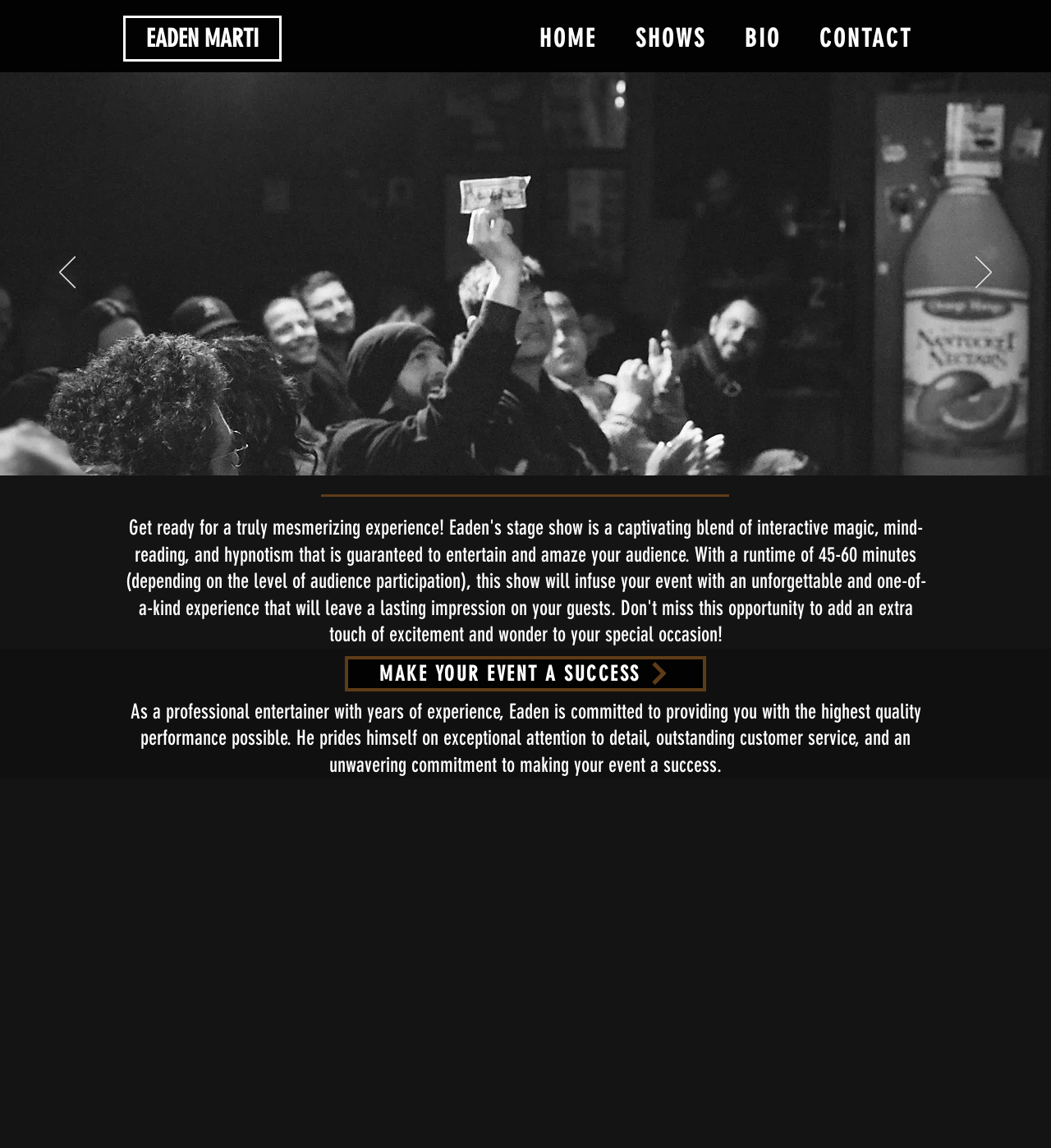Locate the bounding box of the UI element described in the following text: "EADEN MARTI".

[0.117, 0.014, 0.268, 0.054]